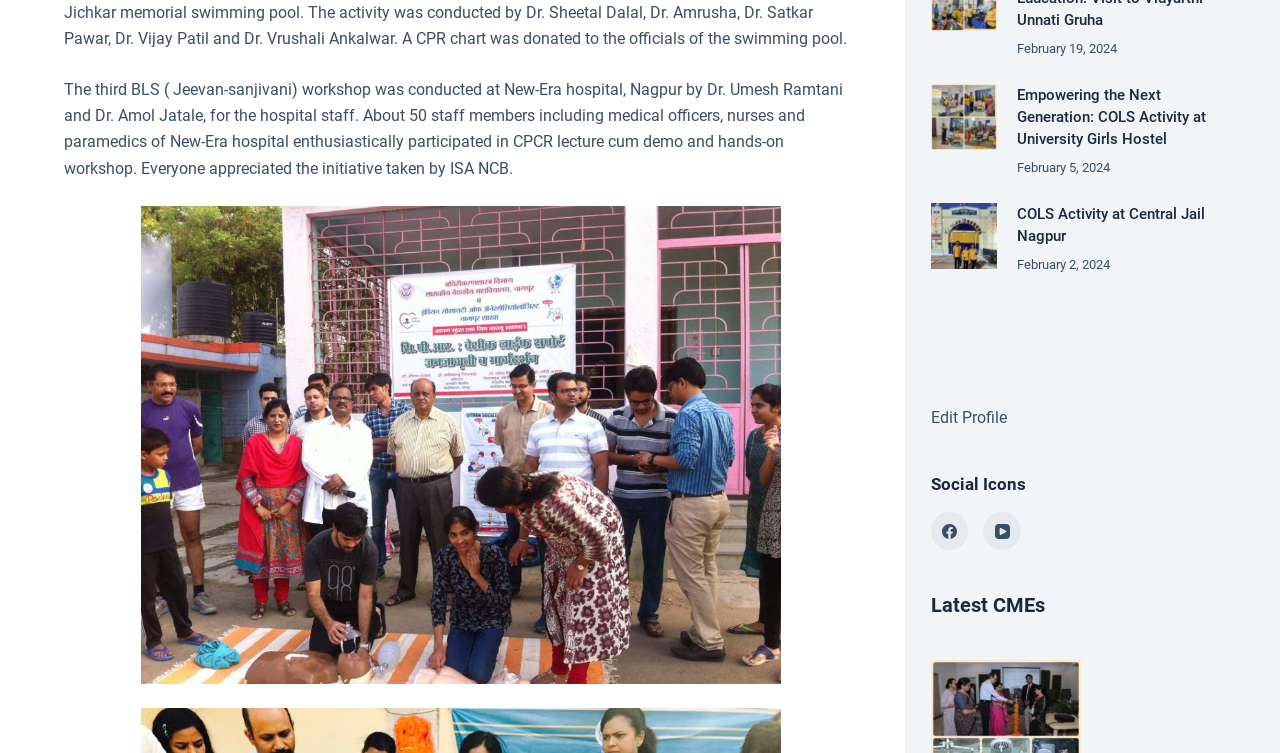Determine the bounding box coordinates for the HTML element mentioned in the following description: "ISA Nagpur Present Team". The coordinates should be a list of four floats ranging from 0 to 1, represented as [left, top, right, bottom].

[0.285, 0.153, 0.426, 0.178]